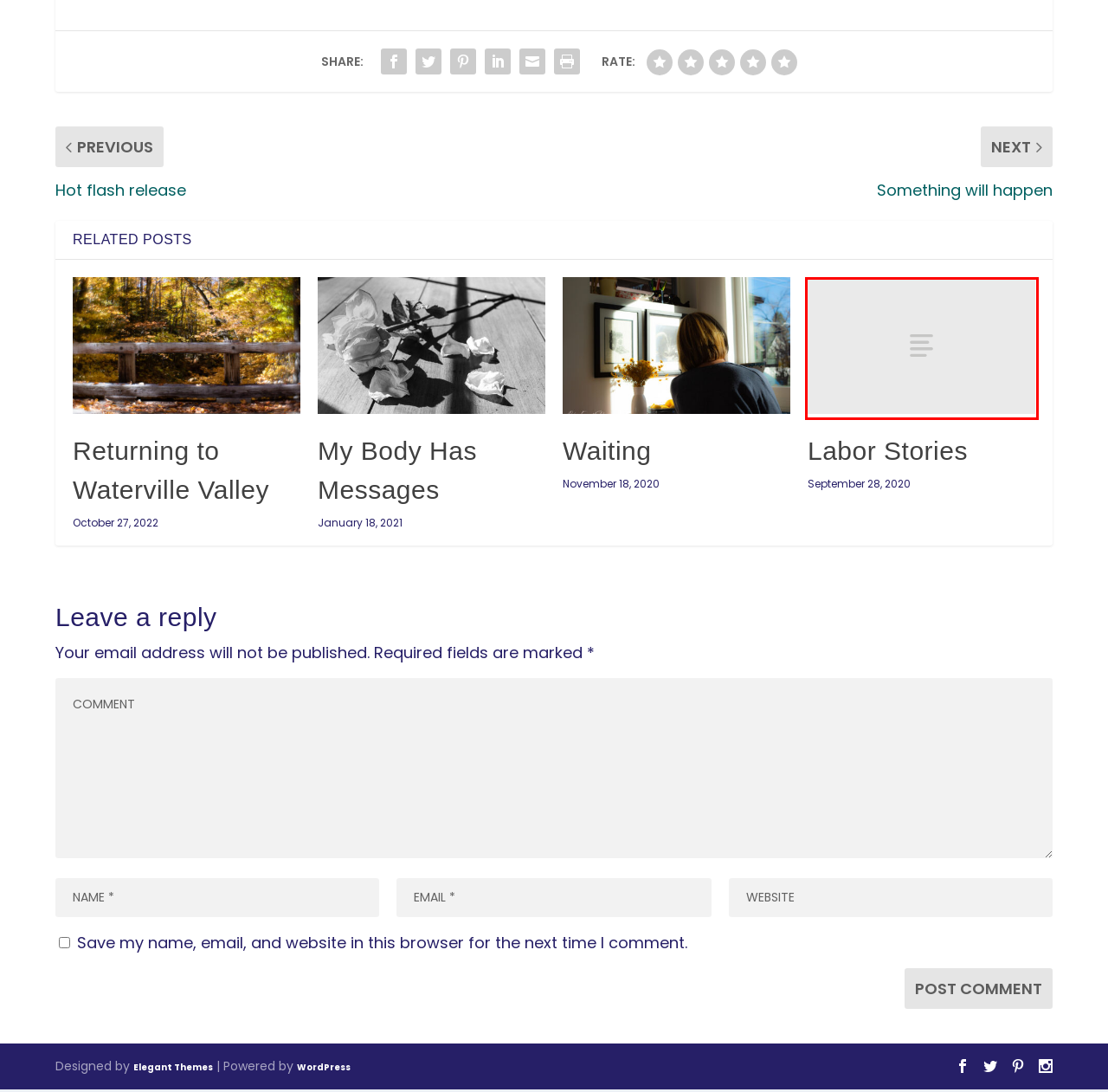You have a screenshot of a webpage with a red bounding box around a UI element. Determine which webpage description best matches the new webpage that results from clicking the element in the bounding box. Here are the candidates:
A. Blog Tool, Publishing Platform, and CMS – WordPress.org
B. Waiting | Our Stories Today
C. My Body Has Messages | Our Stories Today
D. About Me | Our Stories Today
E. Labor Stories | Our Stories Today
F. Returning to Waterville Valley | Our Stories Today
G. Conversations: Sally Laventure | Our Stories Today
H. Do Not Sell My Personal Information | Our Stories Today

E